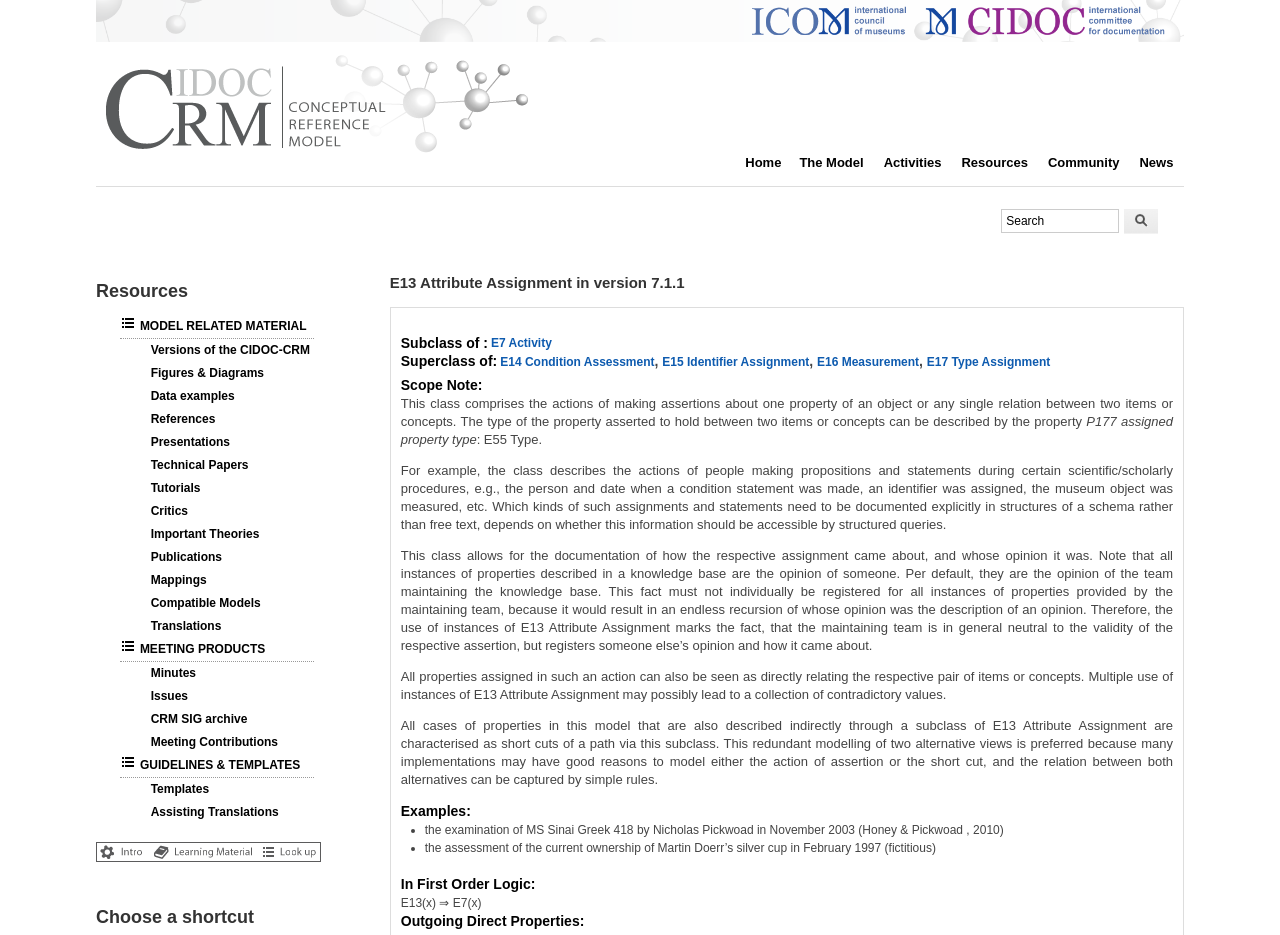What is the purpose of E13 Attribute Assignment?
Answer the question with a detailed explanation, including all necessary information.

The purpose of E13 Attribute Assignment is to make assertions about one property of an object or any single relation between two items or concepts, as described in the scope note of E13 Attribute Assignment.